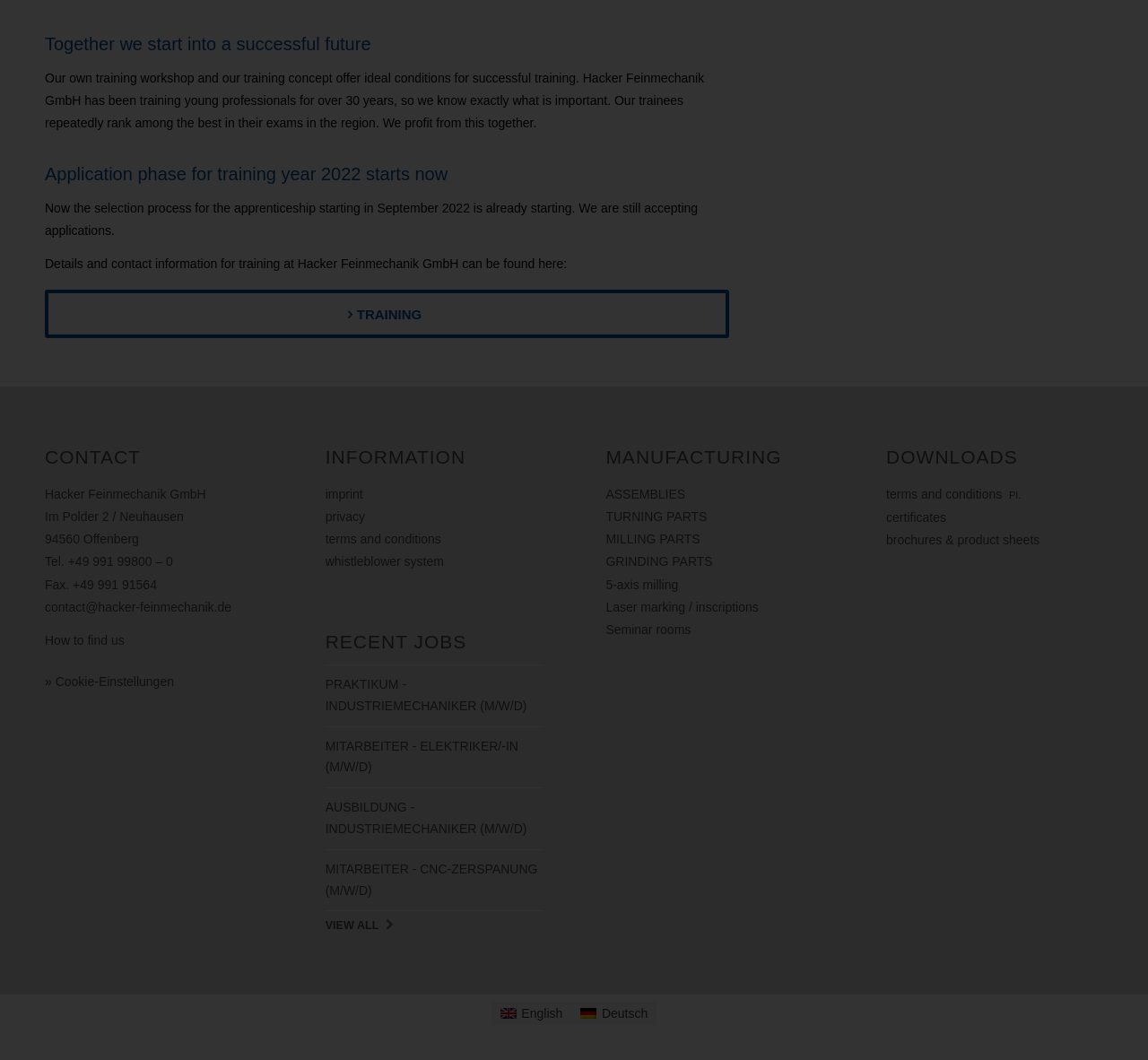How many job openings are listed on the webpage?
Based on the screenshot, respond with a single word or phrase.

4